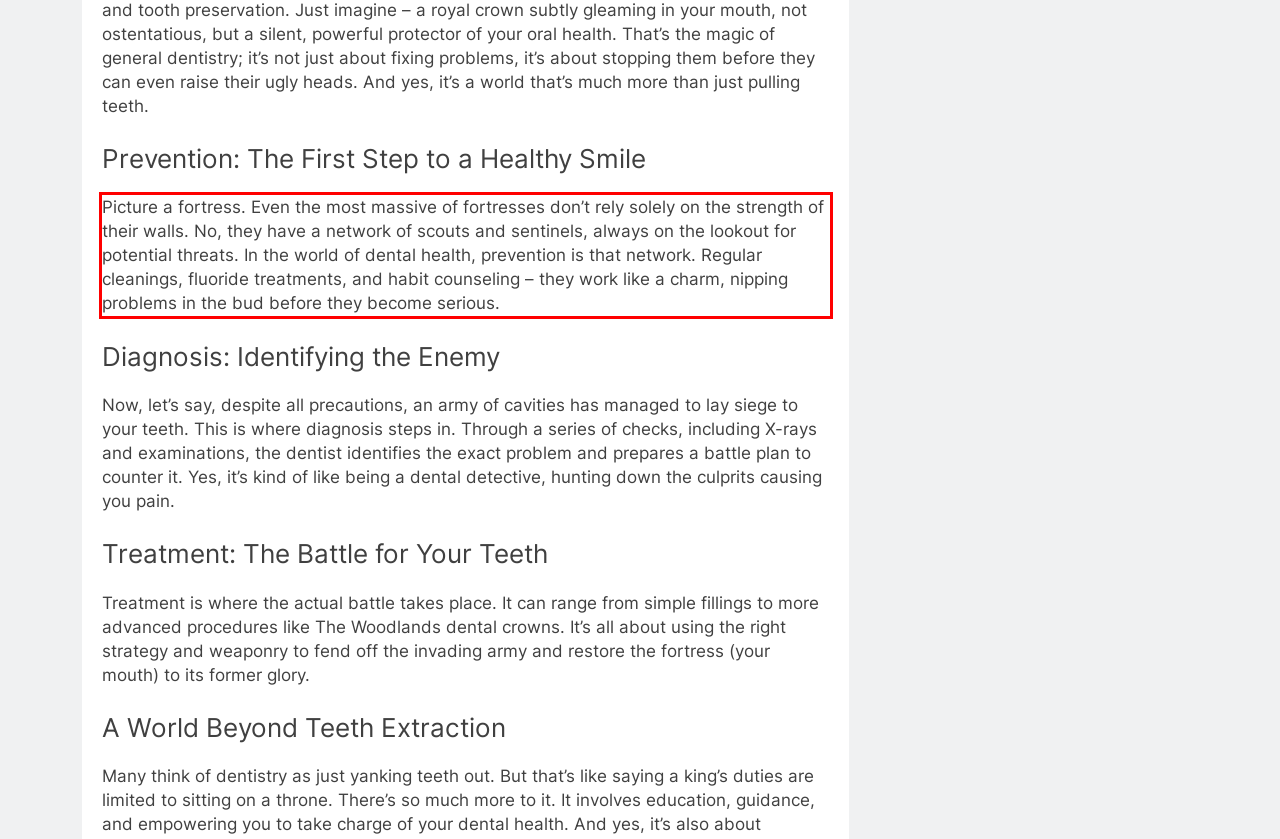You are given a webpage screenshot with a red bounding box around a UI element. Extract and generate the text inside this red bounding box.

Picture a fortress. Even the most massive of fortresses don’t rely solely on the strength of their walls. No, they have a network of scouts and sentinels, always on the lookout for potential threats. In the world of dental health, prevention is that network. Regular cleanings, fluoride treatments, and habit counseling – they work like a charm, nipping problems in the bud before they become serious.